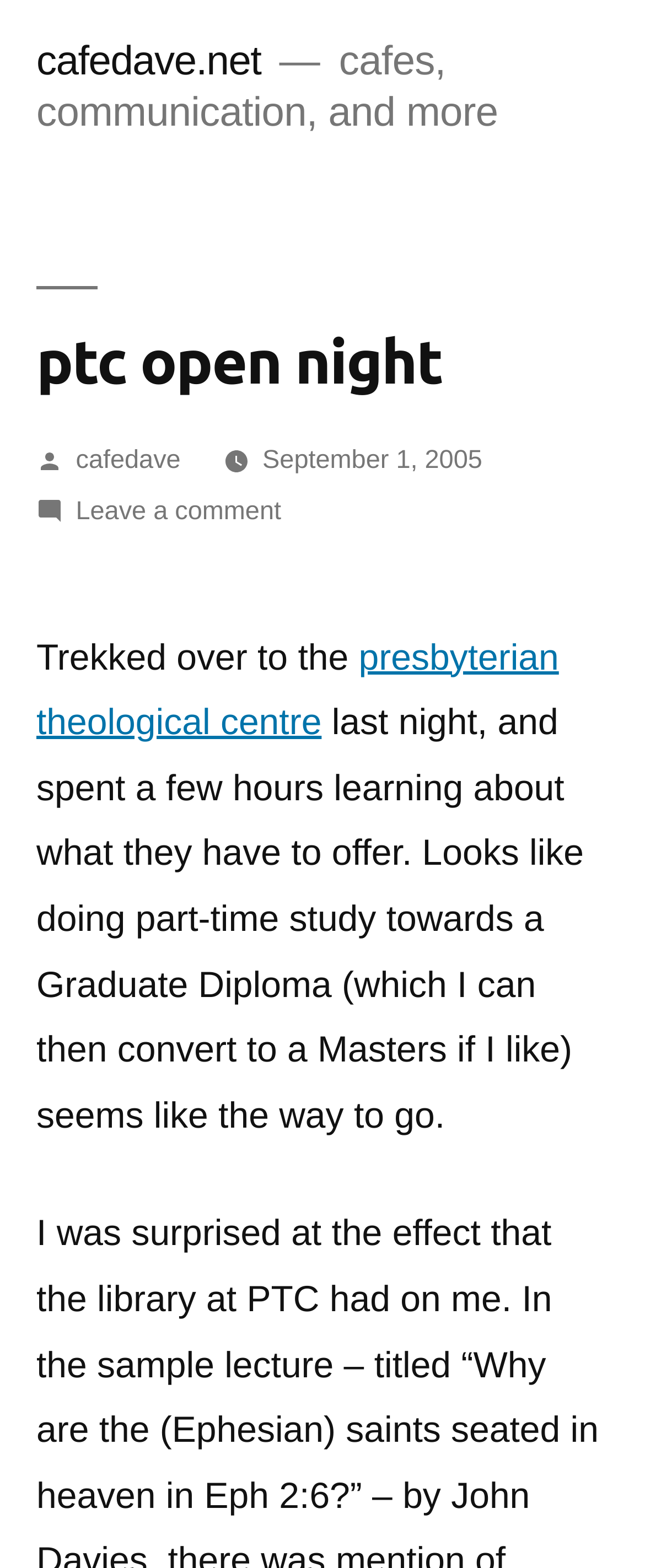Use one word or a short phrase to answer the question provided: 
What is the author planning to study?

Graduate Diploma